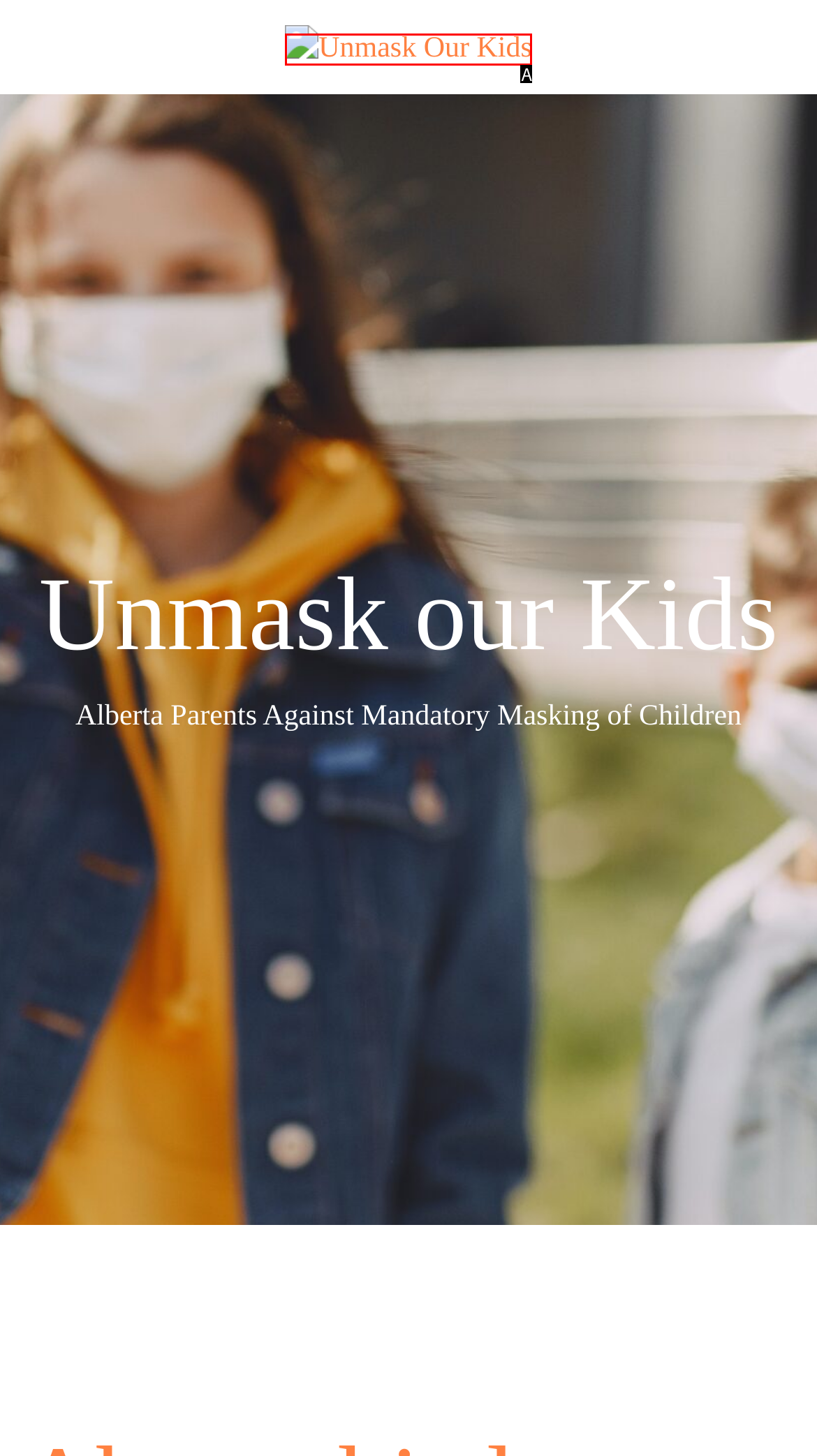Choose the option that best matches the description: title="Unmask Our Kids"
Indicate the letter of the matching option directly.

A